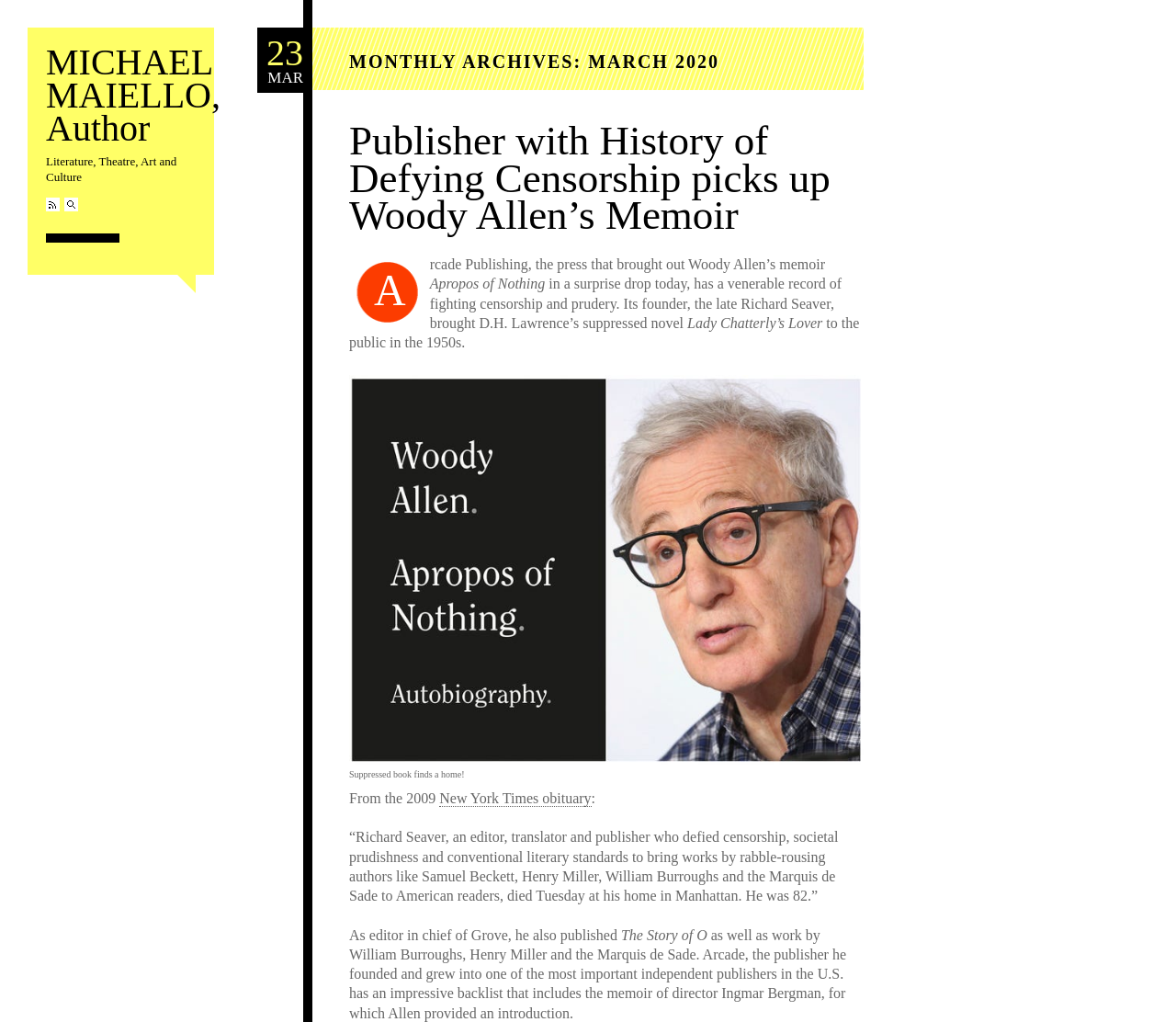Who is the founder of Arcade Publishing?
Answer the question with a detailed explanation, including all necessary information.

The founder of Arcade Publishing is obtained from the article content, specifically from the sentence 'Its founder, the late Richard Seaver, brought D.H. Lawrence’s suppressed novel'.